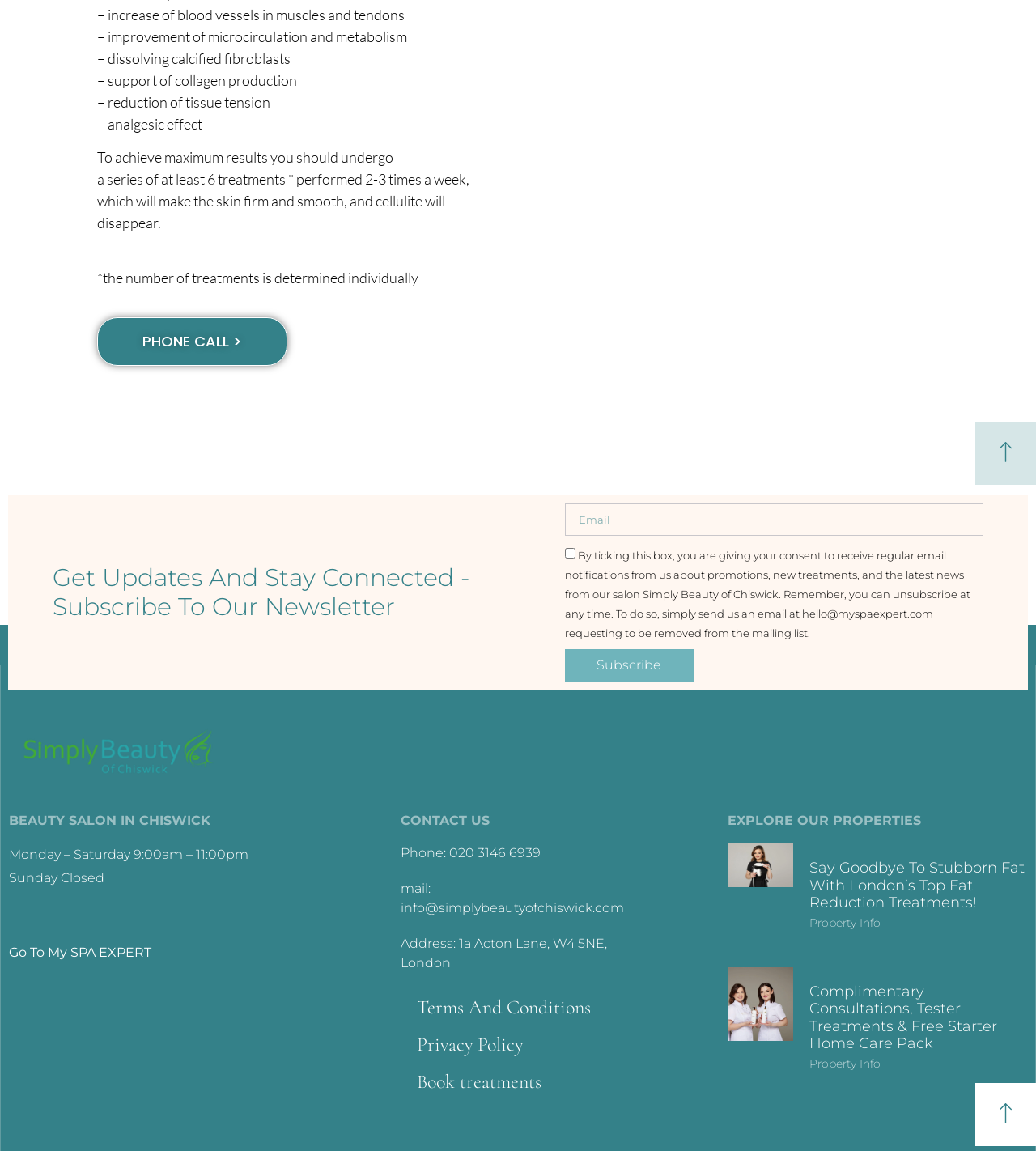Answer the question with a single word or phrase: 
What is the address of the salon?

1a Acton Lane, W4 5NE, London